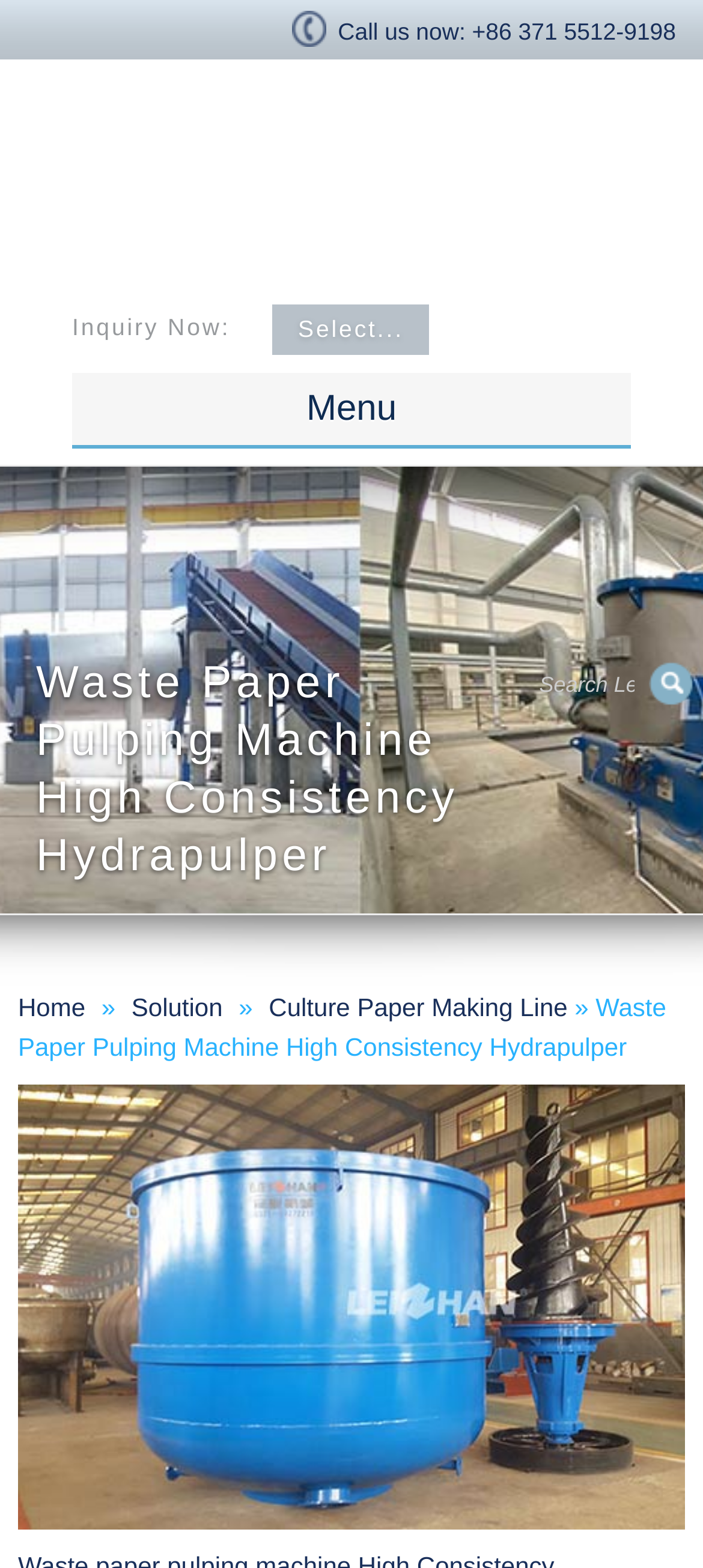Find the UI element described as: "Delivery" and predict its bounding box coordinates. Ensure the coordinates are four float numbers between 0 and 1, [left, top, right, bottom].

[0.105, 0.464, 0.895, 0.5]